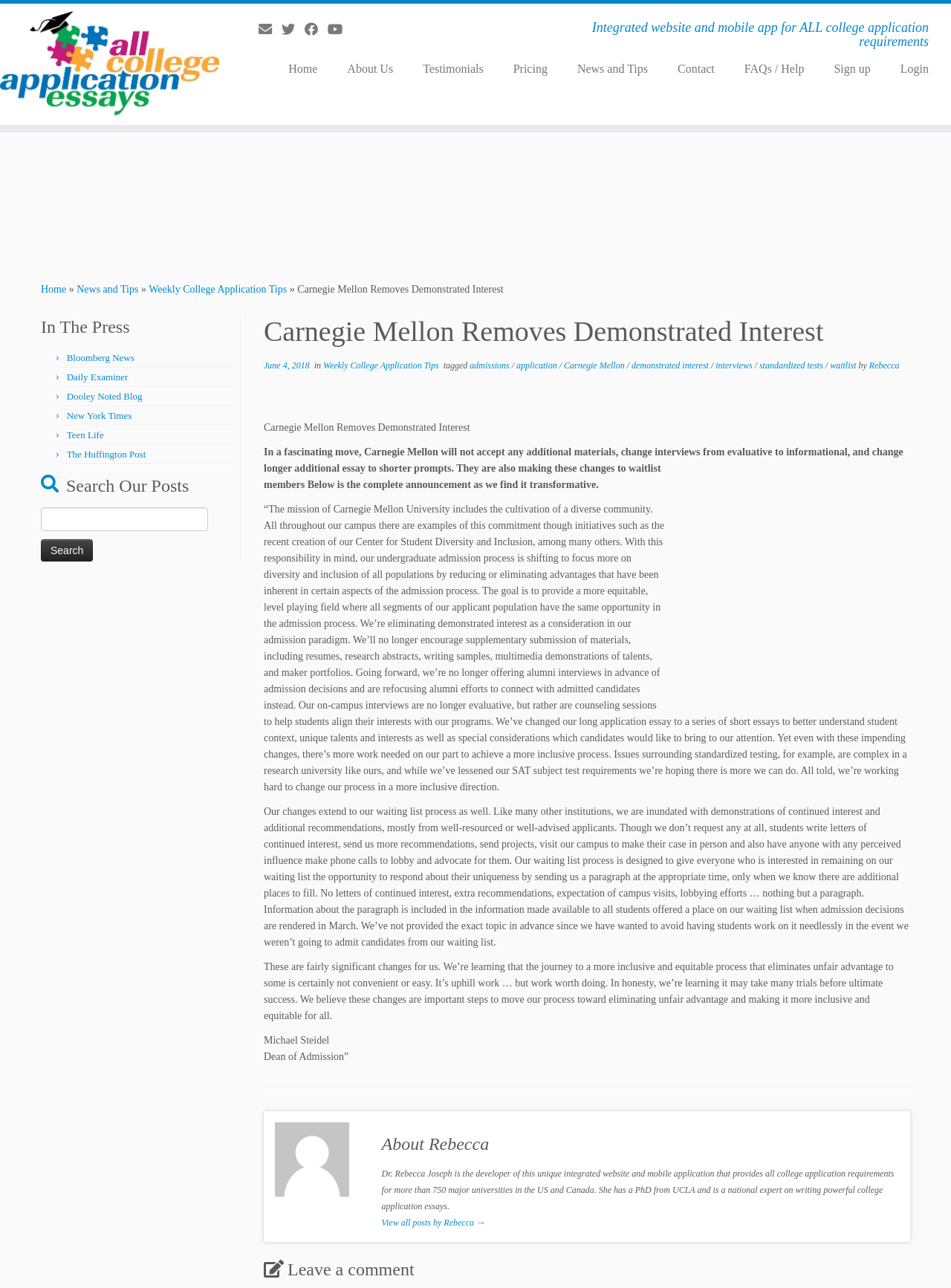What is the purpose of the on-campus interviews according to the article?
Using the image as a reference, answer the question in detail.

The article states that 'Our on-campus interviews are no longer evaluative, but rather are counseling sessions to help students align their interests with our programs', indicating that the purpose of the on-campus interviews is to provide counseling sessions to help students.